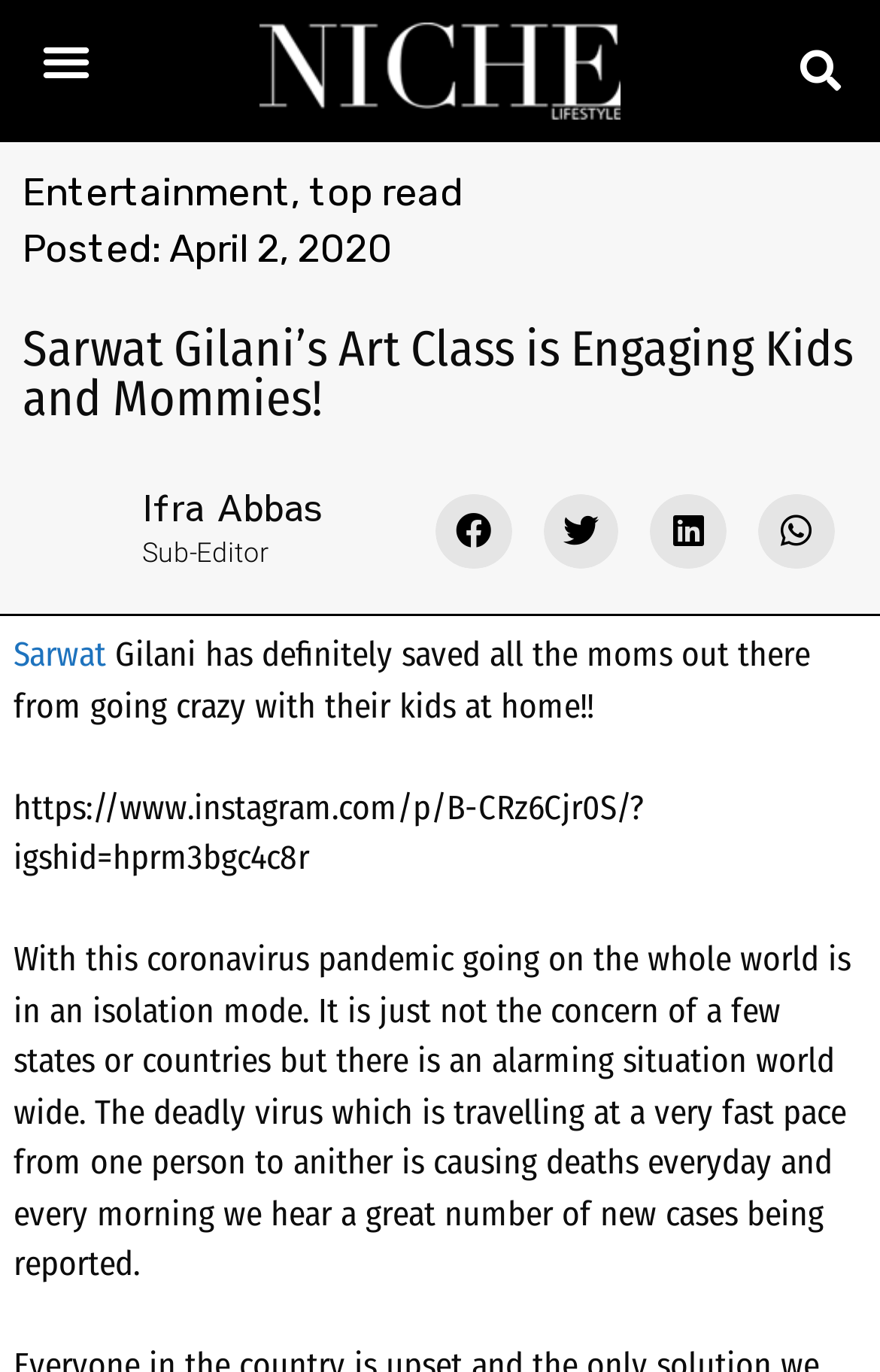Determine and generate the text content of the webpage's headline.

Sarwat Gilani’s Art Class is Engaging Kids and Mommies!